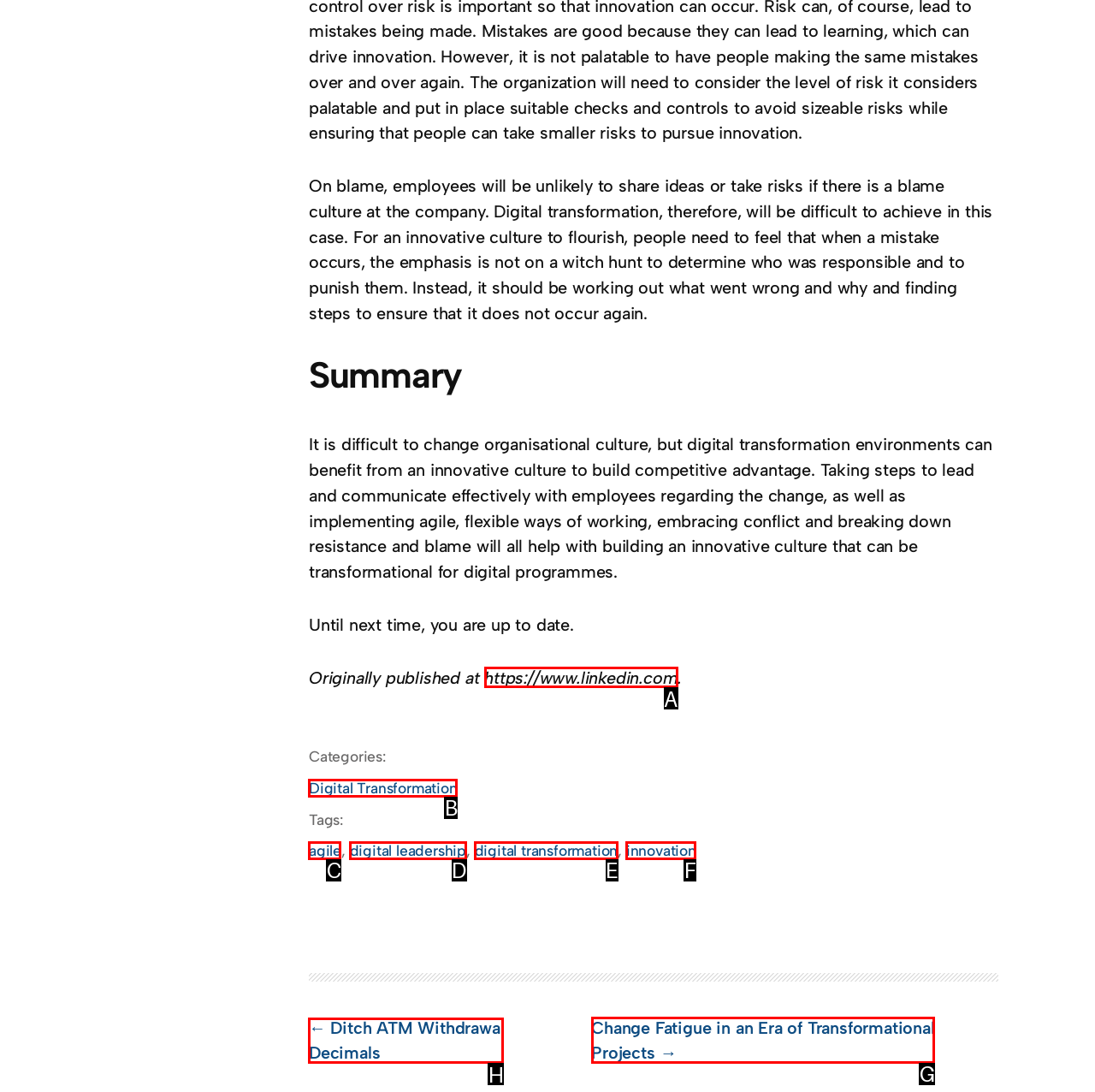Based on the task: go to the previous article, which UI element should be clicked? Answer with the letter that corresponds to the correct option from the choices given.

H